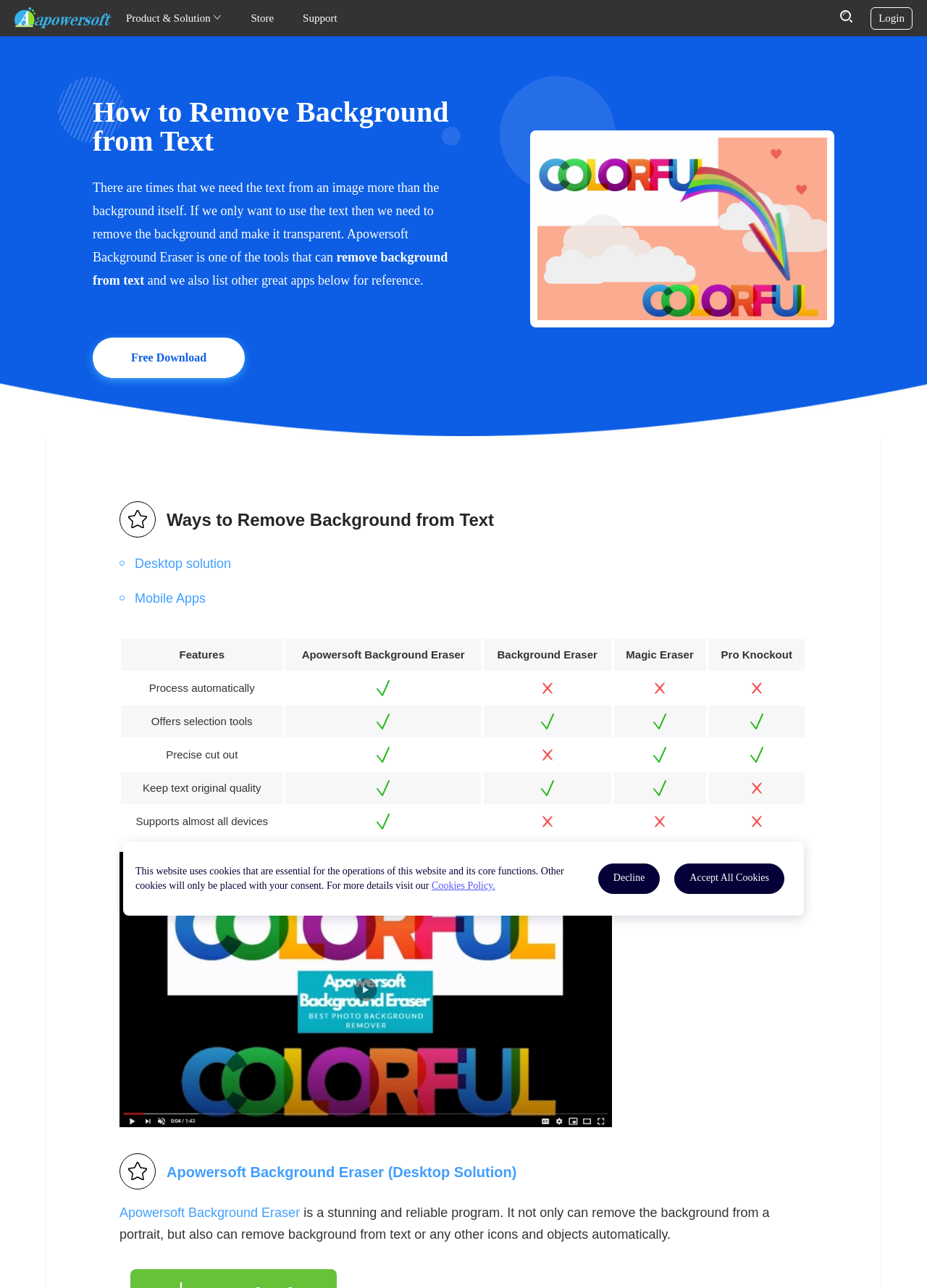Your task is to find and give the main heading text of the webpage.

How to Remove Background from Text